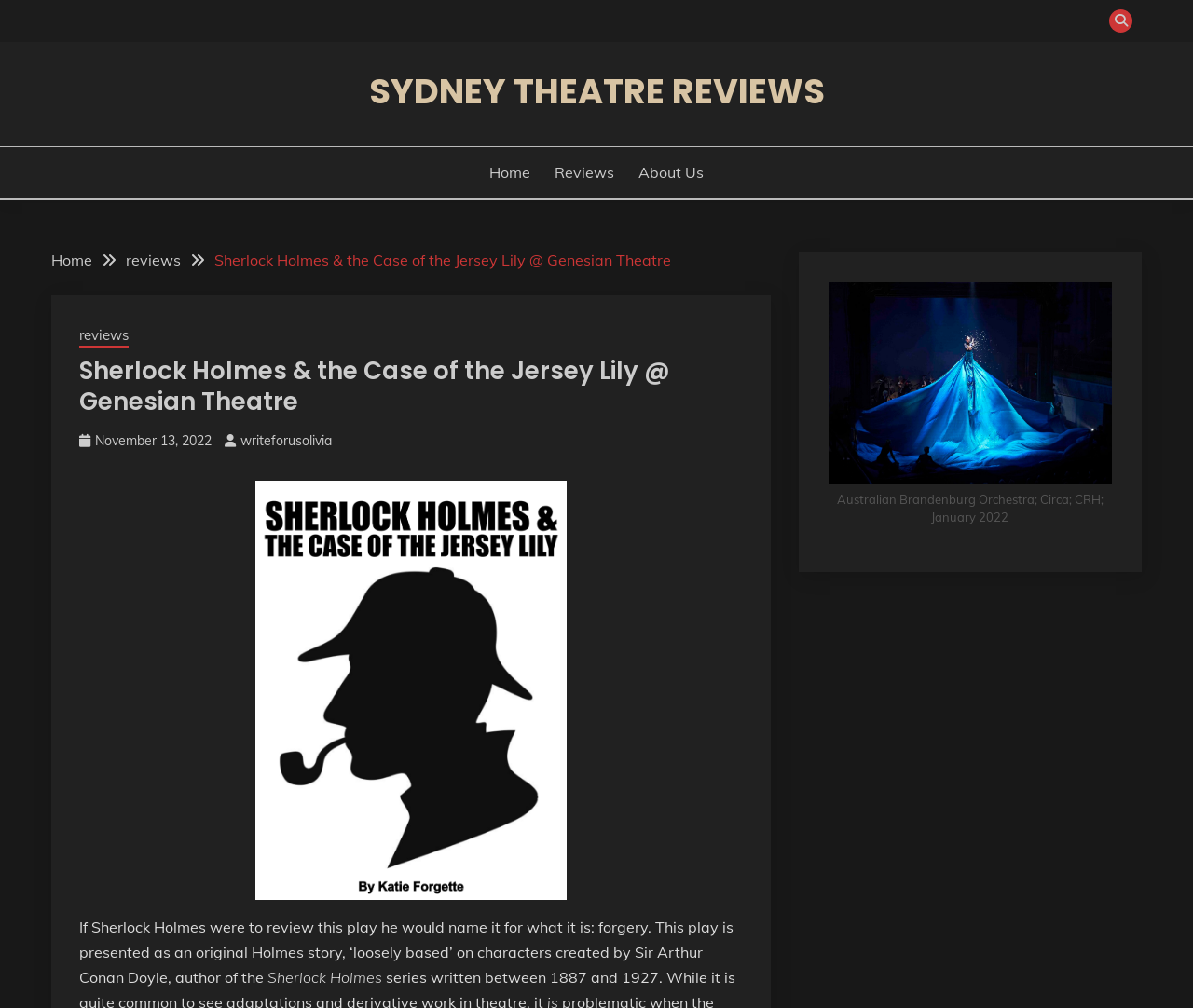Find the main header of the webpage and produce its text content.

Sherlock Holmes & the Case of the Jersey Lily @ Genesian Theatre